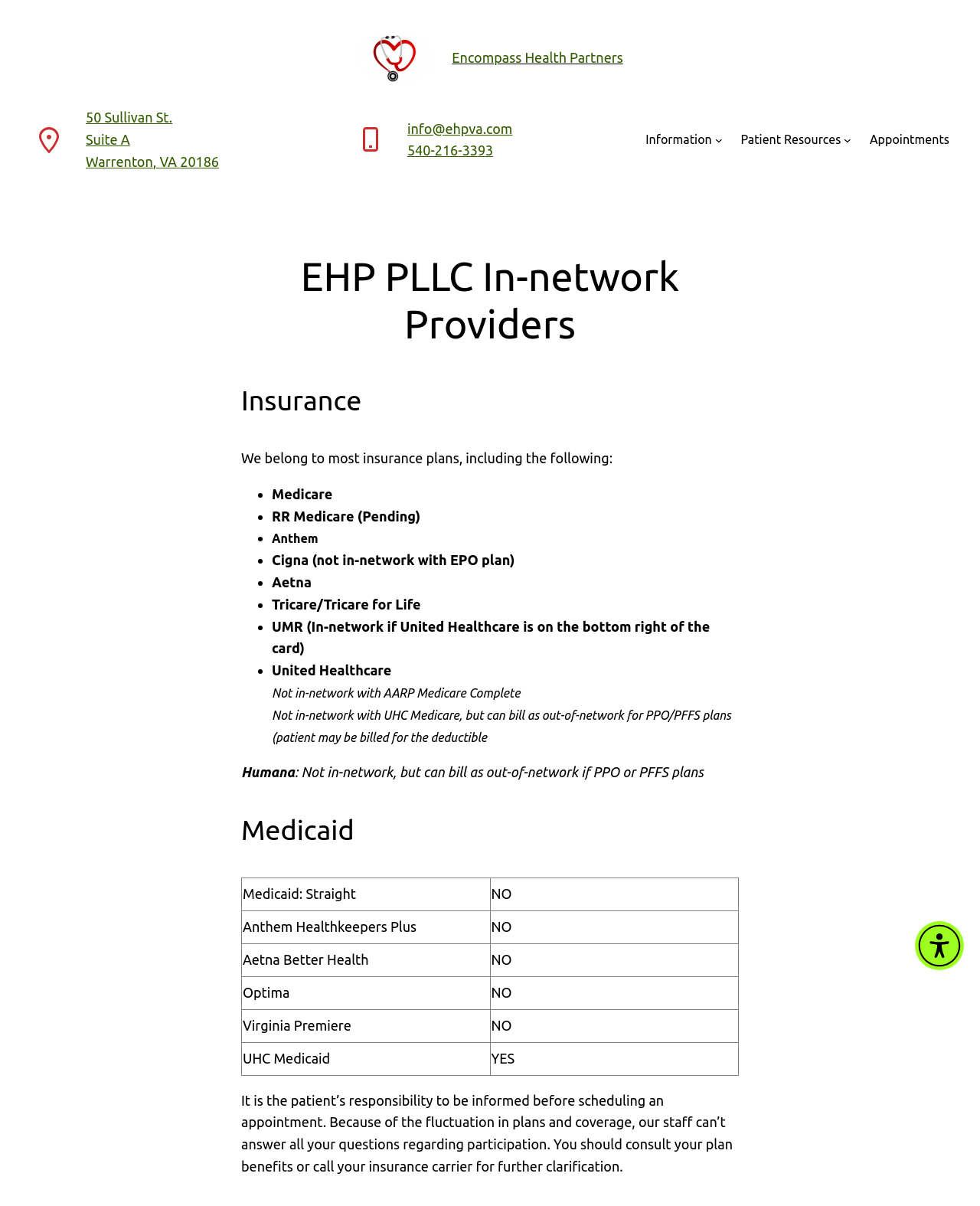Identify the bounding box coordinates of the clickable region required to complete the instruction: "View Patient Resources". The coordinates should be given as four float numbers within the range of 0 and 1, i.e., [left, top, right, bottom].

[0.756, 0.108, 0.858, 0.124]